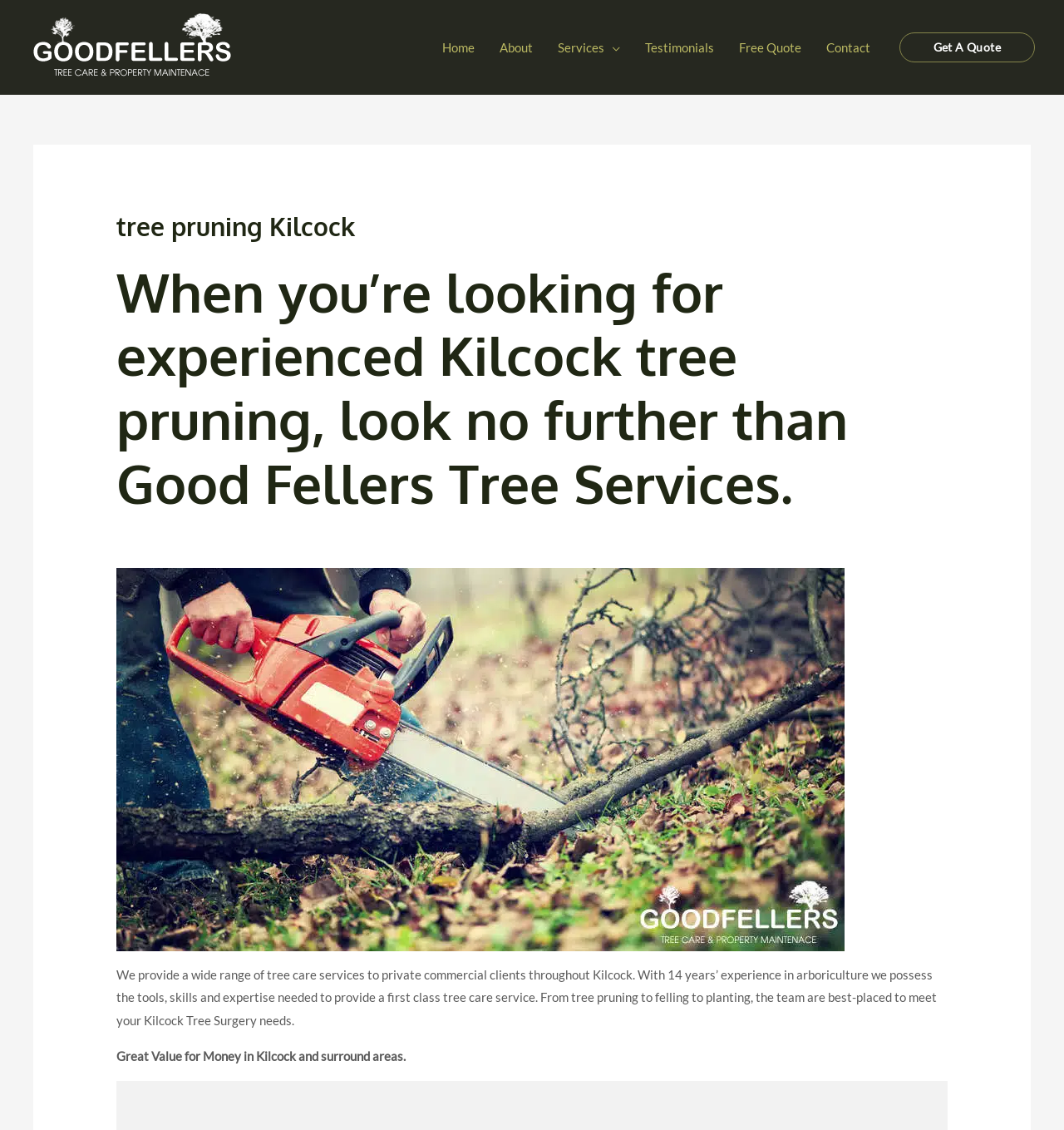What is the location where Good Fellers Tree Services provides its services?
We need a detailed and exhaustive answer to the question. Please elaborate.

I read the heading element that says 'tree pruning Kilcock' and the paragraph that mentions 'private commercial clients throughout Kilcock', which suggests that Kilcock is the location where Good Fellers Tree Services provides its services.